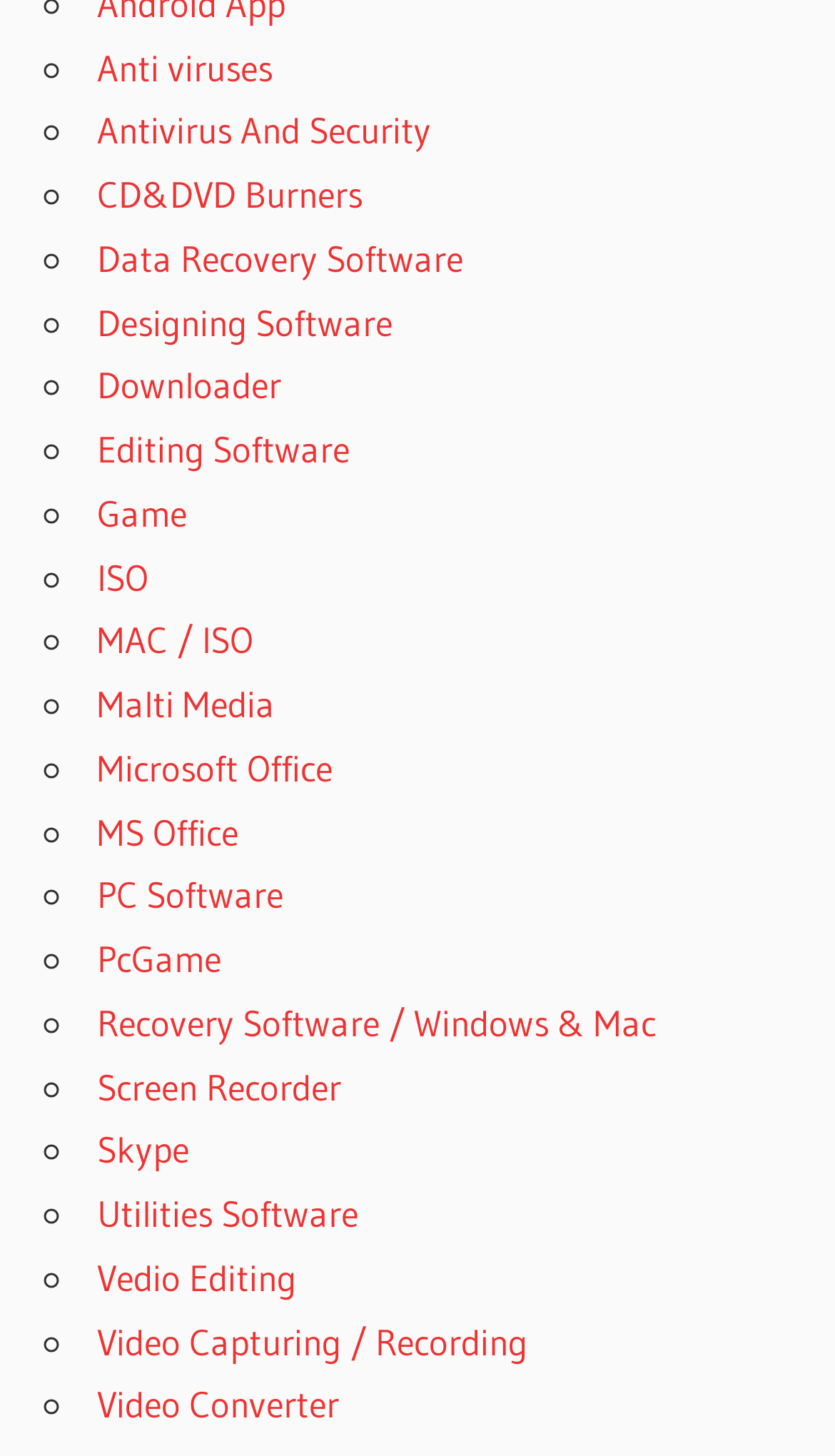From the details in the image, provide a thorough response to the question: What is the category that includes software for designing?

The category 'Designing Software' includes software related to designing, such as graphic design, interior design, or other types of design. This category provides users with software options for designing purposes.